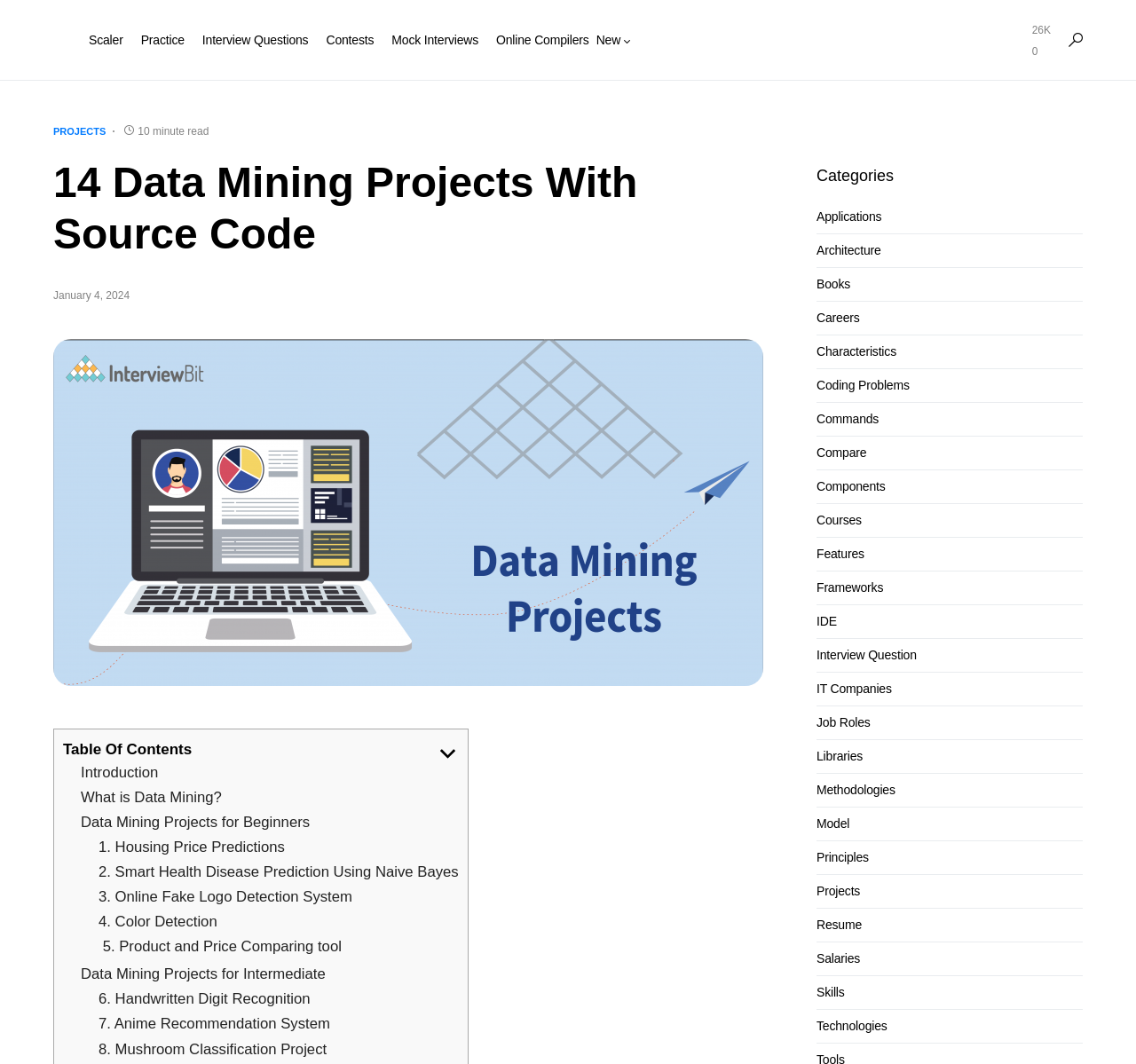Determine the bounding box coordinates for the area you should click to complete the following instruction: "Check out the 'Housing Price Predictions' project".

[0.087, 0.788, 0.251, 0.804]